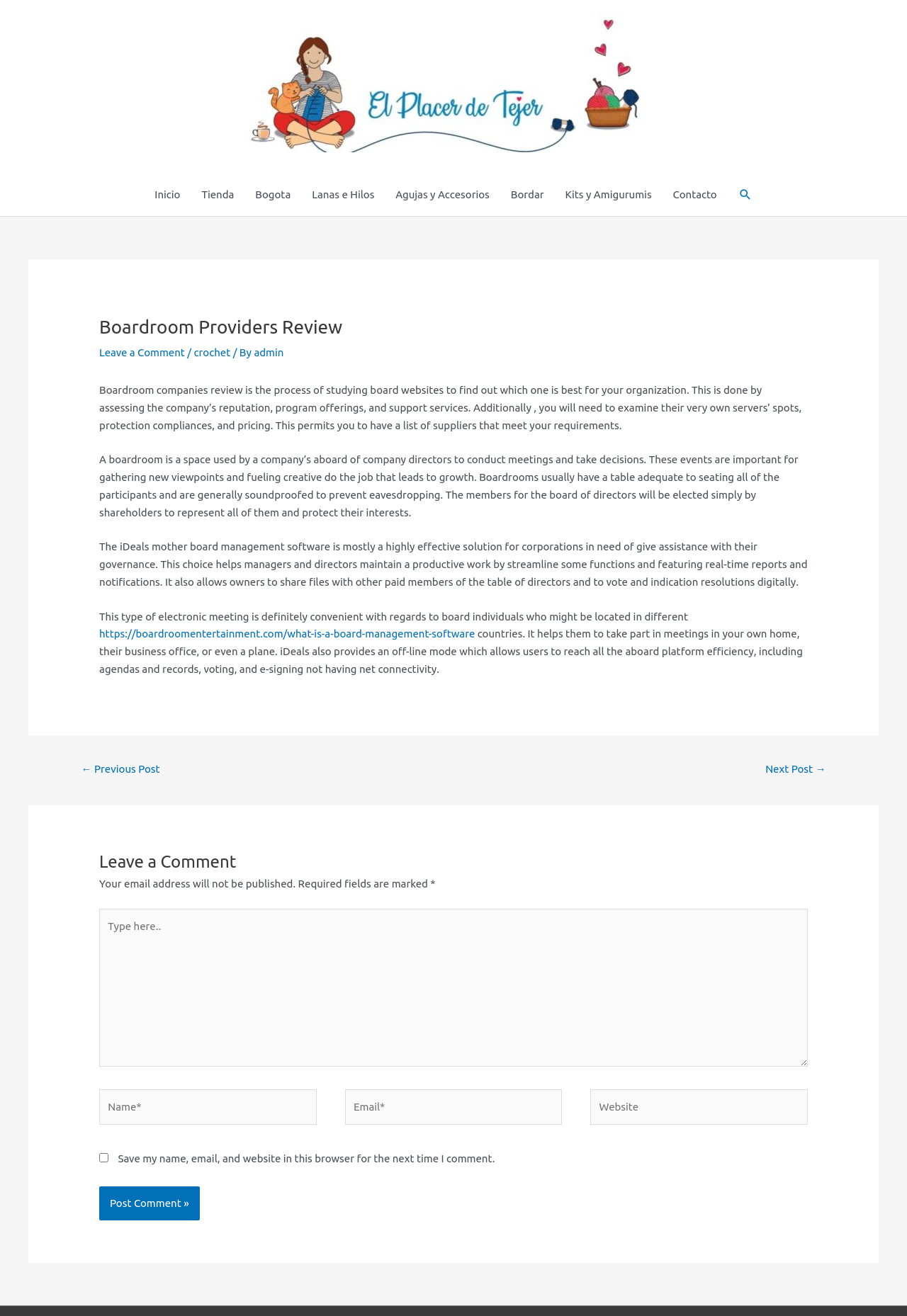What is the function of the 'Search icon link'?
Look at the image and respond with a one-word or short phrase answer.

Search